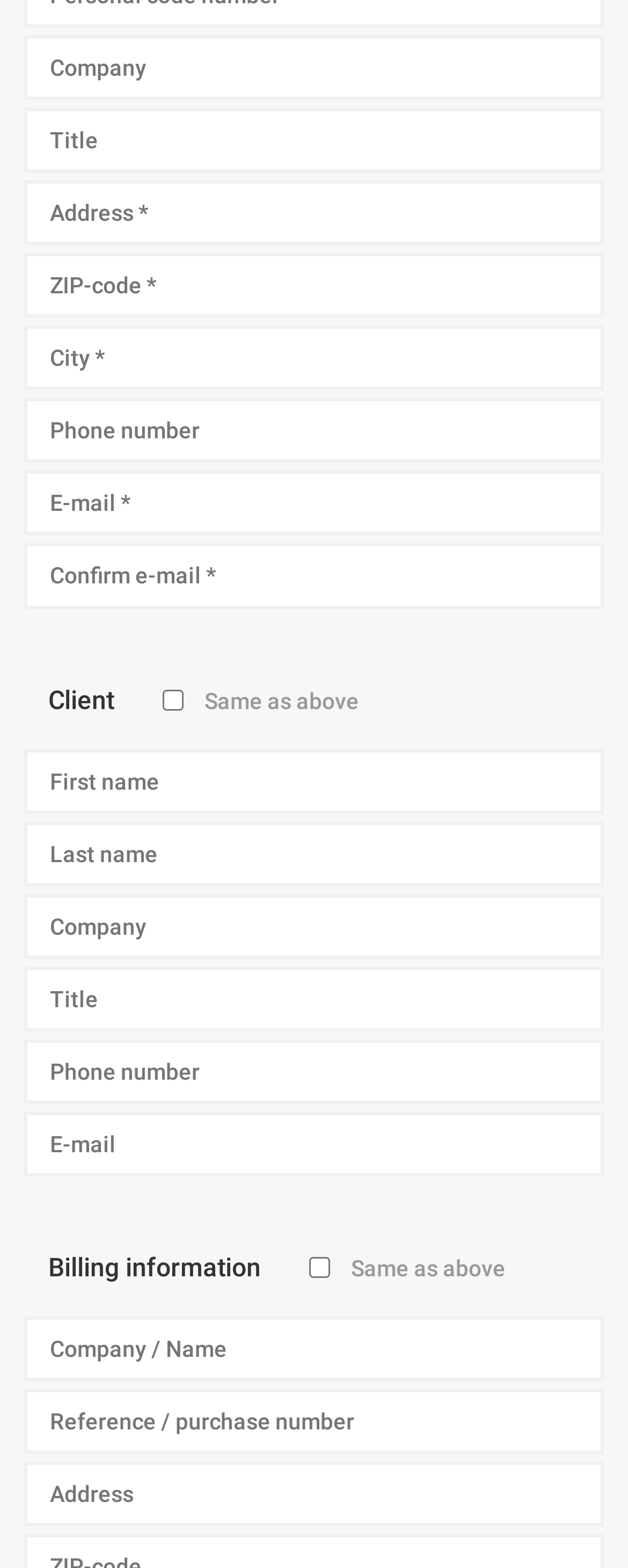Determine the bounding box coordinates of the section I need to click to execute the following instruction: "Enter billing company name". Provide the coordinates as four float numbers between 0 and 1, i.e., [left, top, right, bottom].

[0.038, 0.84, 0.962, 0.881]